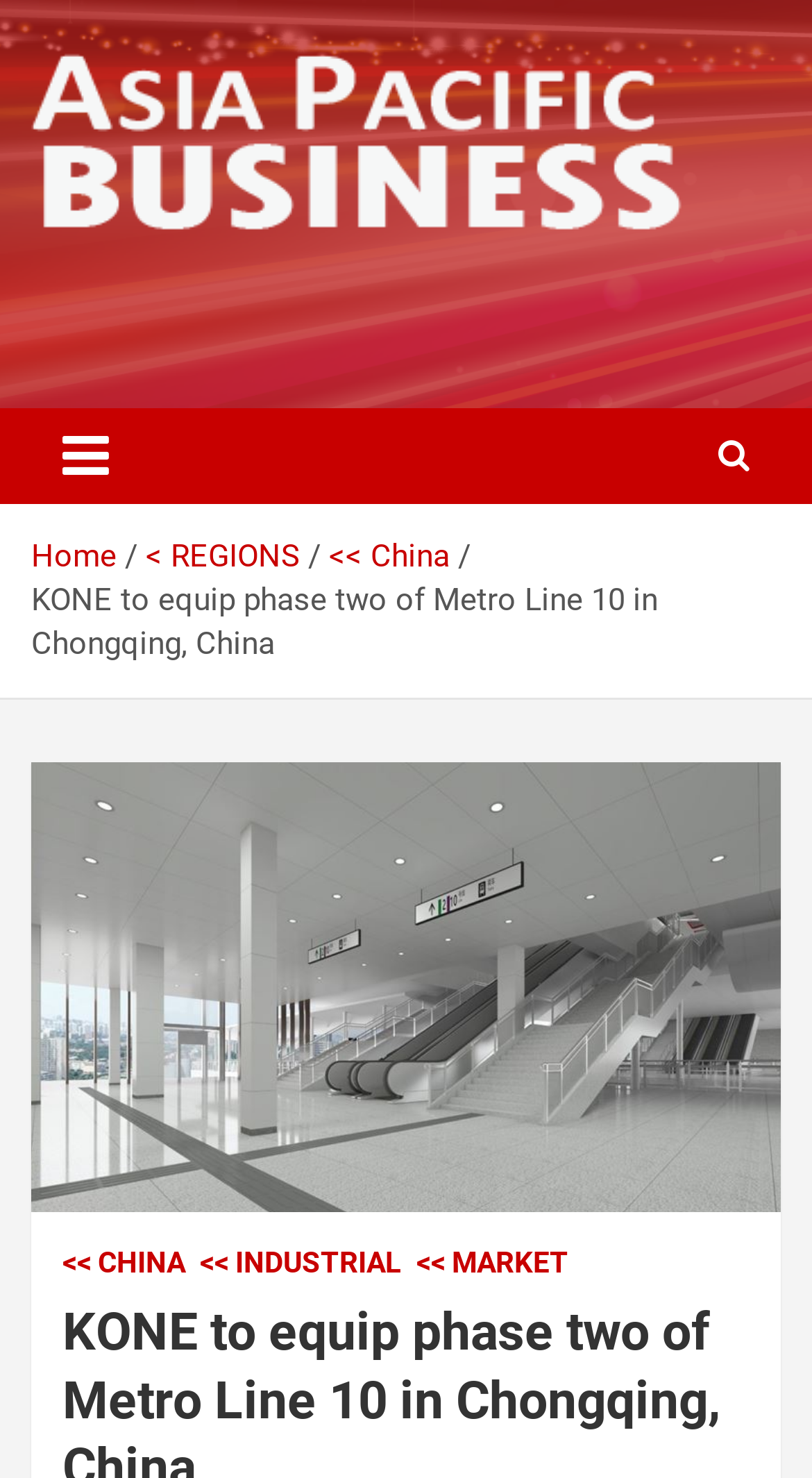How many images are there on this webpage?
Provide a short answer using one word or a brief phrase based on the image.

2